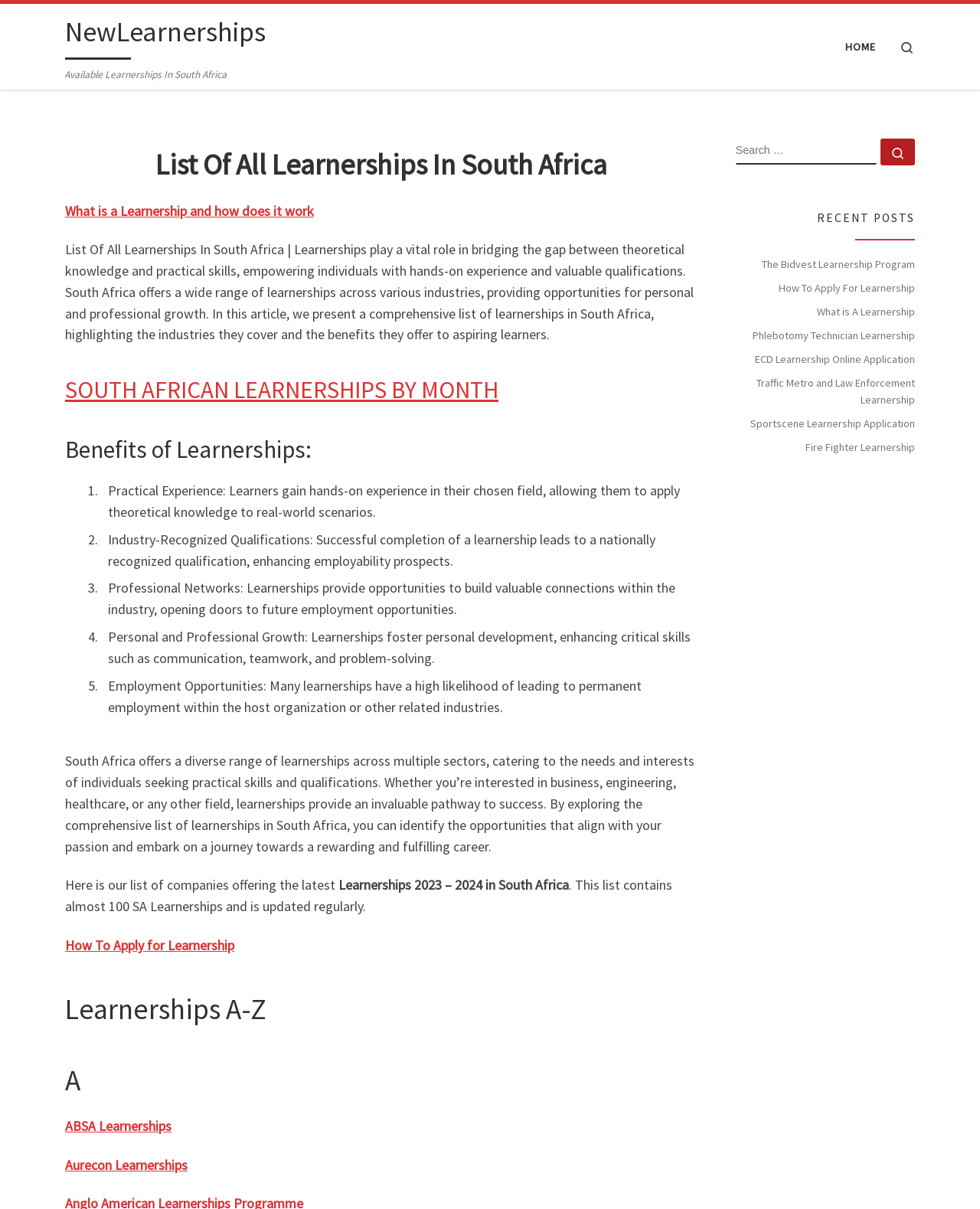Given the element description Sportscene Learnership Application, identify the bounding box coordinates for the UI element on the webpage screenshot. The format should be (top-left x, top-left y, bottom-right x, bottom-right y), with values between 0 and 1.

[0.766, 0.343, 0.934, 0.357]